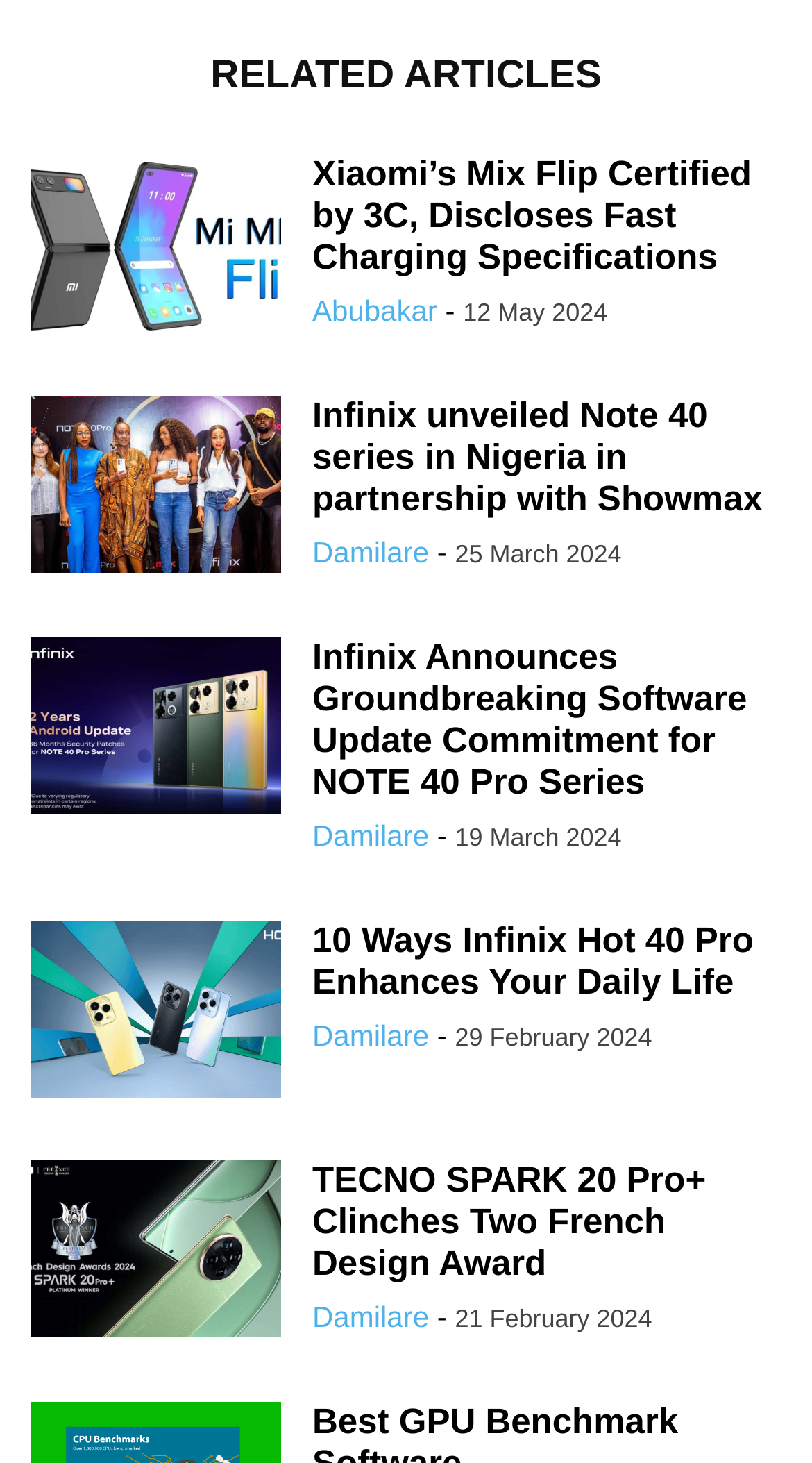Use a single word or phrase to answer the following:
How many articles are listed on this page?

7